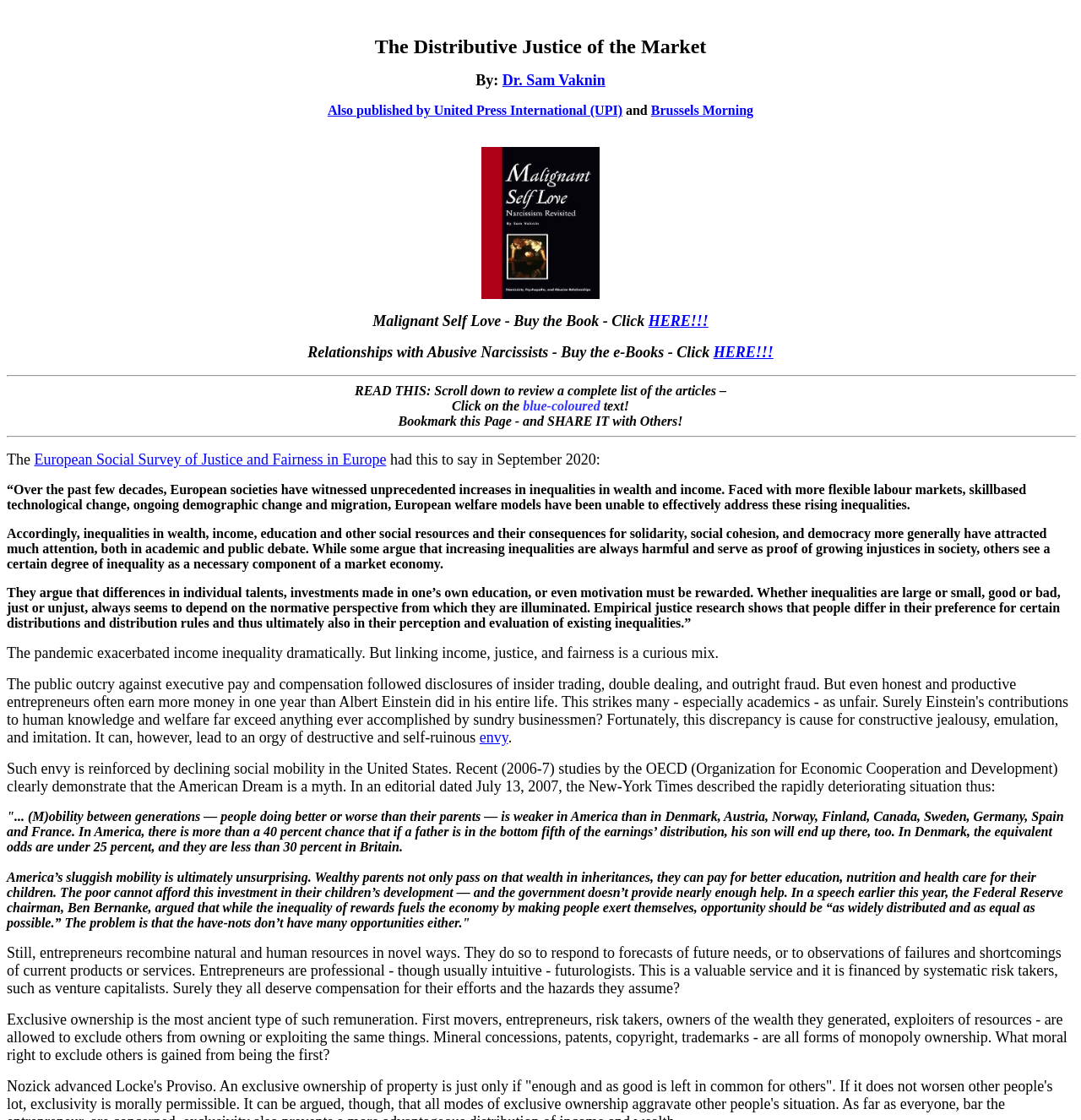Write a detailed summary of the webpage, including text, images, and layout.

The webpage is about the concept of distributive justice in the market economy. At the top, there is a title "The Distributive Justice of the Market" followed by a brief author information section, which includes the author's name, "Dr. Sam Vaknin", and publication information, "Also published by United Press International (UPI)" and "Brussels Morning". 

Below the title, there is a call-to-action section with a button "HERE!!!" to buy a book, "Malignant Self Love", and another button to buy e-books on "Relationships with Abusive Narcissists". 

A horizontal separator line divides the page into two sections. The top section contains the author information and the call-to-action section, while the bottom section contains the main content of the webpage. 

The main content starts with a brief instruction to scroll down to review a complete list of articles. It then presents a series of paragraphs discussing the concept of distributive justice, citing a European Social Survey of Justice and Fairness in Europe, which notes that European societies have witnessed unprecedented increases in inequalities in wealth and income. The text also quotes the Federal Reserve chairman, Ben Bernanke, arguing that while inequality of rewards fuels the economy, opportunity should be "as widely distributed and as equal as possible". 

The webpage also includes several links to other articles or resources, such as "envy" and "European Social Survey of Justice and Fairness in Europe". There is an image on the page, but its content is not described. Overall, the webpage appears to be an academic or informative article discussing the concept of distributive justice in the market economy.